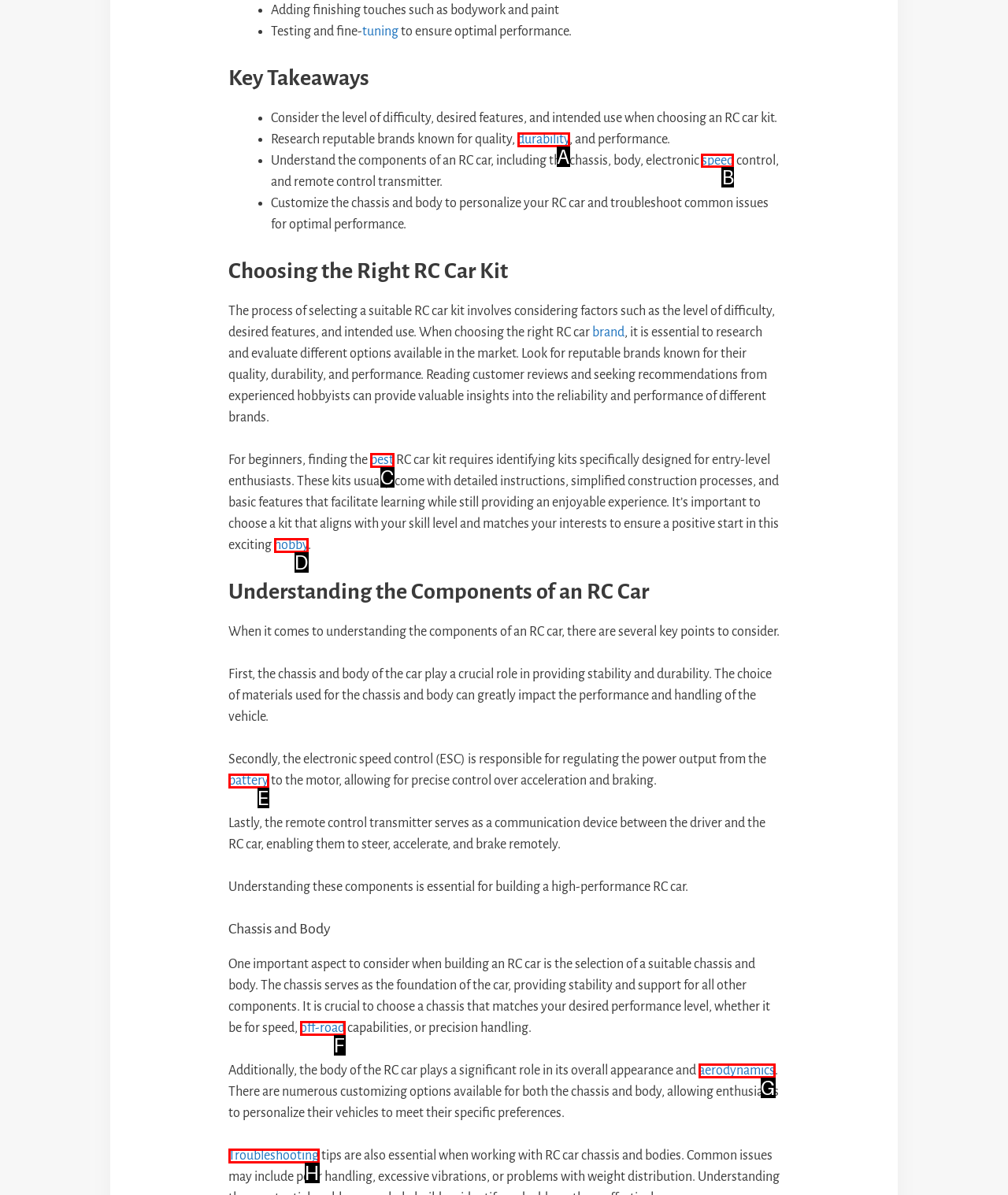For the given instruction: Click on 'speed', determine which boxed UI element should be clicked. Answer with the letter of the corresponding option directly.

B